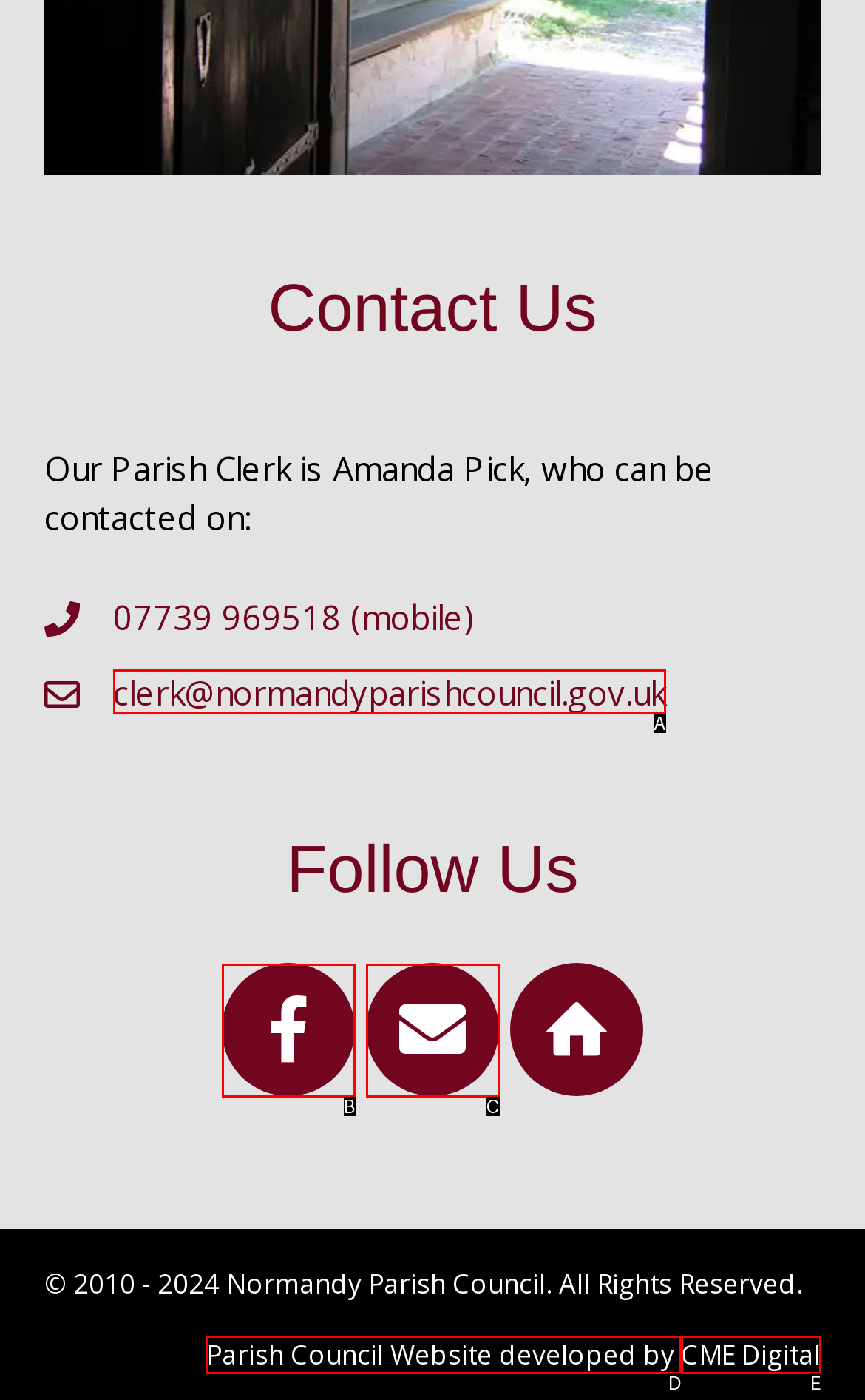From the description: Parish Council Website developed by, select the HTML element that fits best. Reply with the letter of the appropriate option.

D